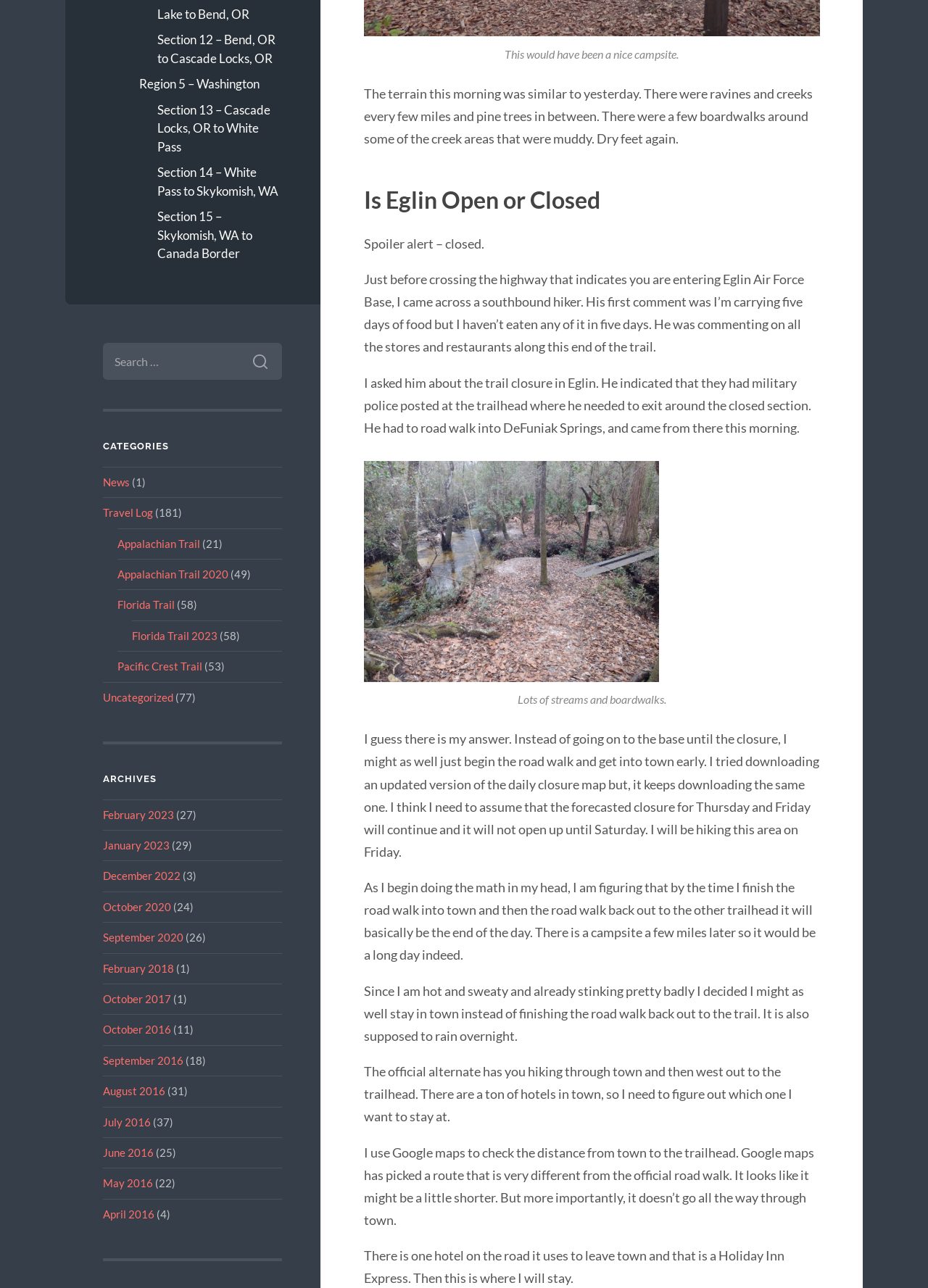Kindly determine the bounding box coordinates of the area that needs to be clicked to fulfill this instruction: "Click on 'February 2023' archives".

[0.111, 0.627, 0.188, 0.637]